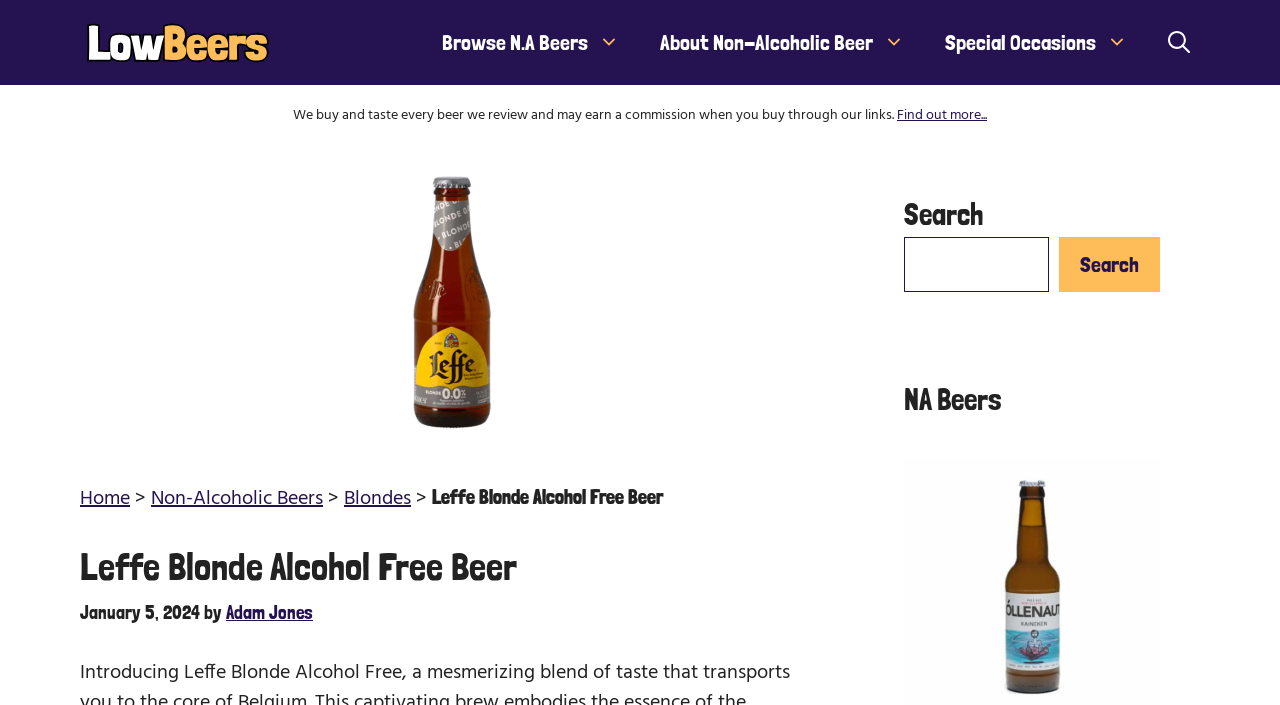Determine the bounding box coordinates of the clickable region to execute the instruction: "Learn more about Non-Alcoholic Beers". The coordinates should be four float numbers between 0 and 1, denoted as [left, top, right, bottom].

[0.118, 0.685, 0.252, 0.73]